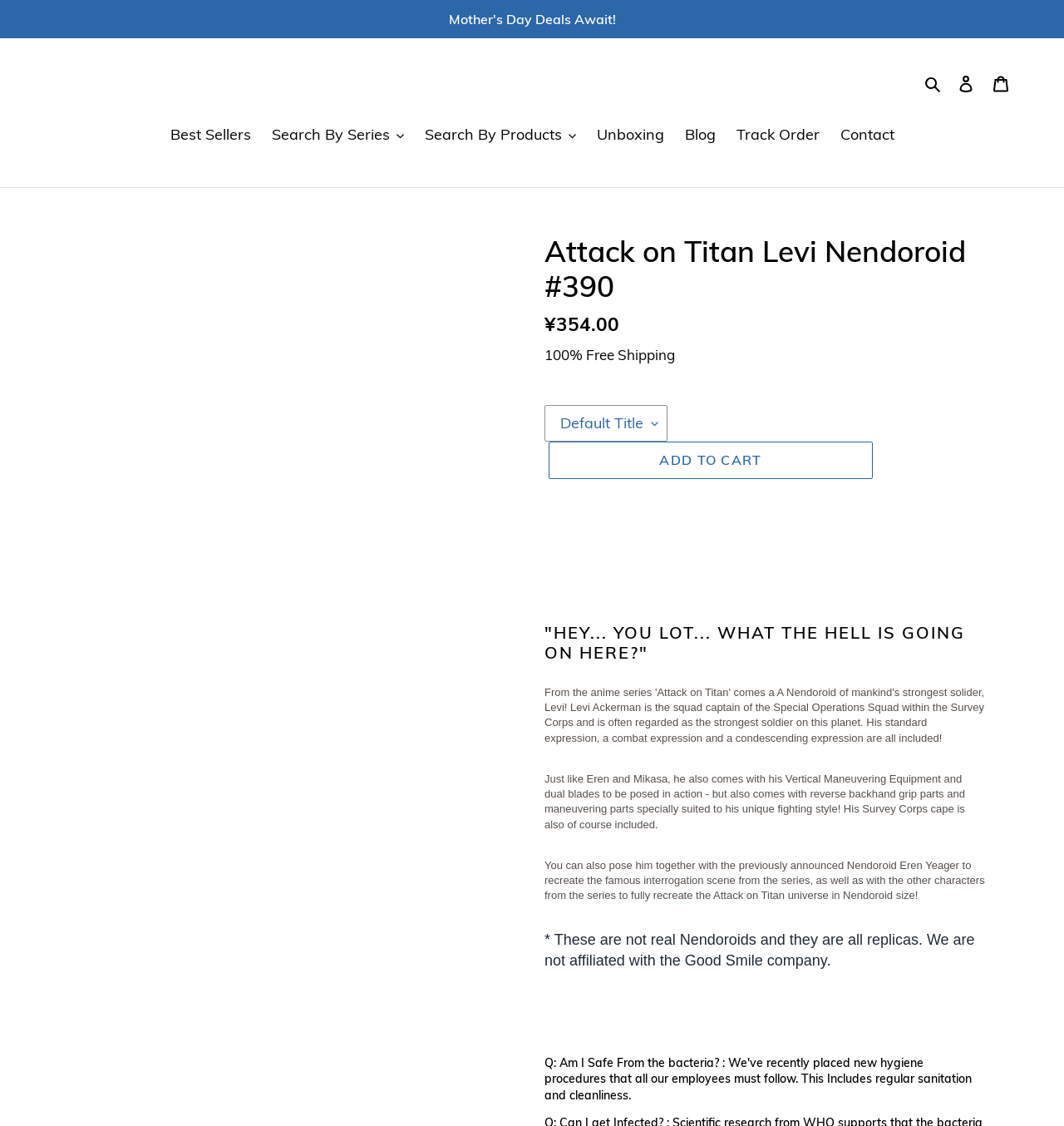Extract the primary headline from the webpage and present its text.

Attack on Titan Levi Nendoroid #390